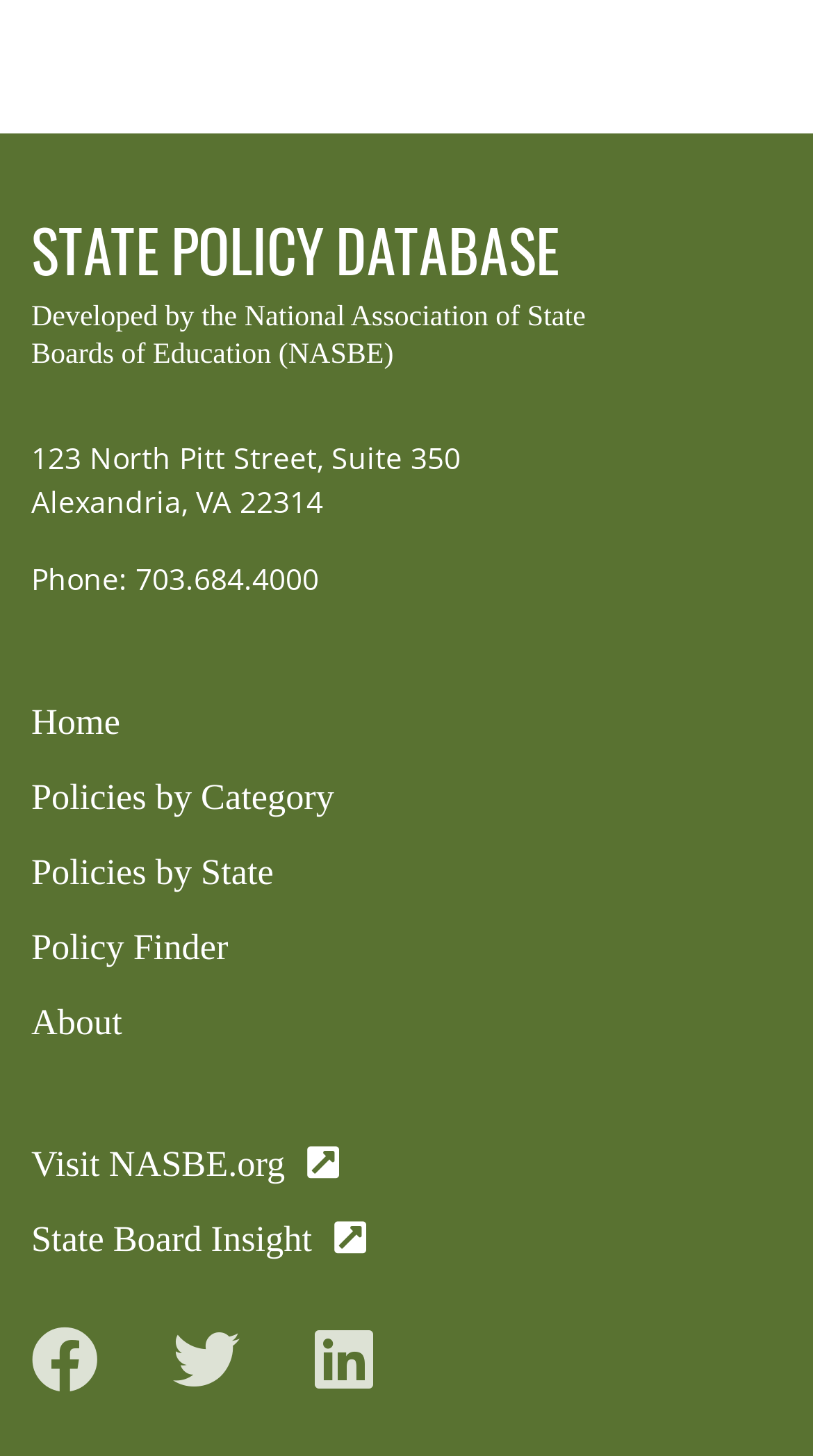Please identify the coordinates of the bounding box for the clickable region that will accomplish this instruction: "Search in the State Policy Database".

[0.038, 0.141, 0.687, 0.2]